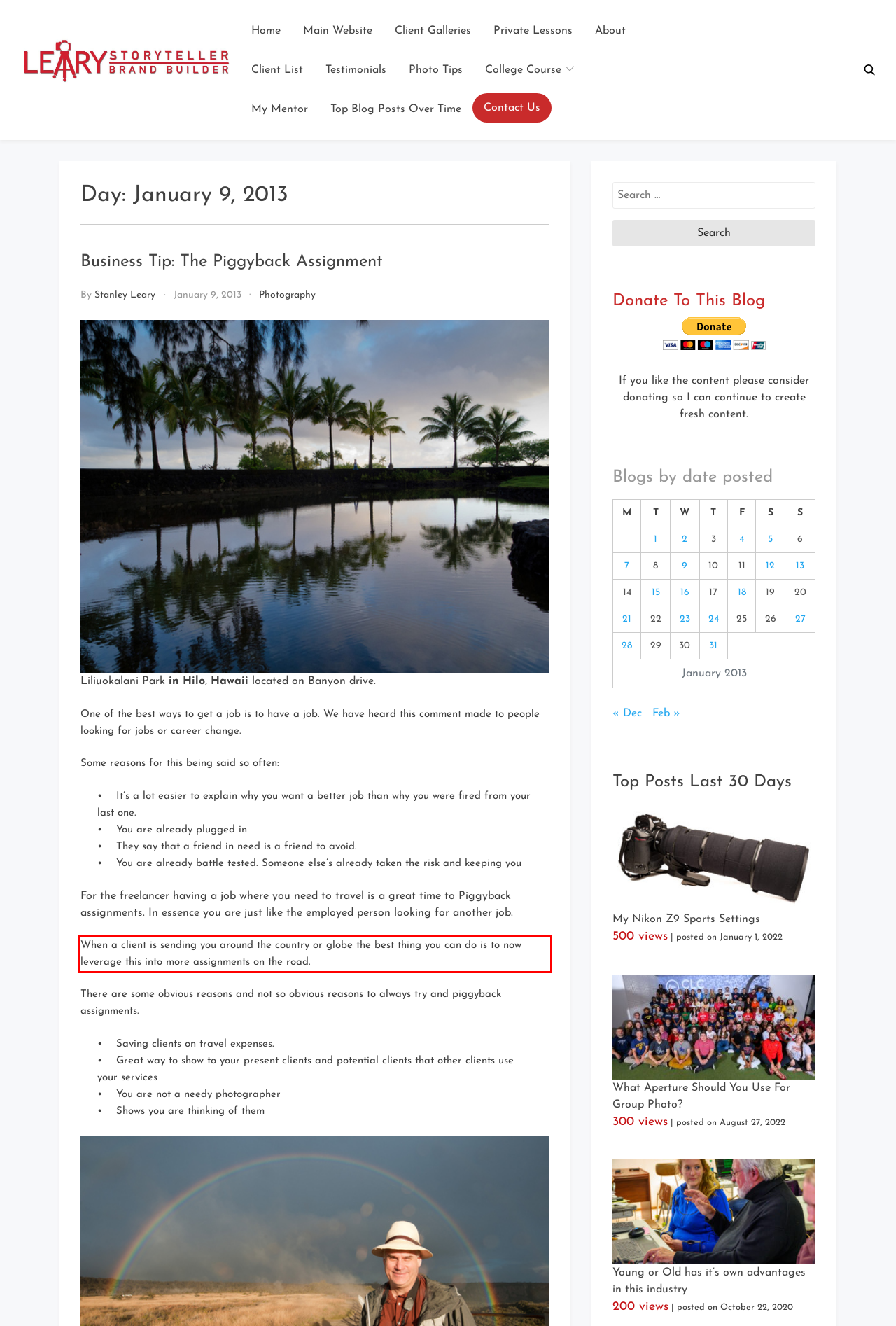Using the provided screenshot of a webpage, recognize and generate the text found within the red rectangle bounding box.

When a client is sending you around the country or globe the best thing you can do is to now leverage this into more assignments on the road.